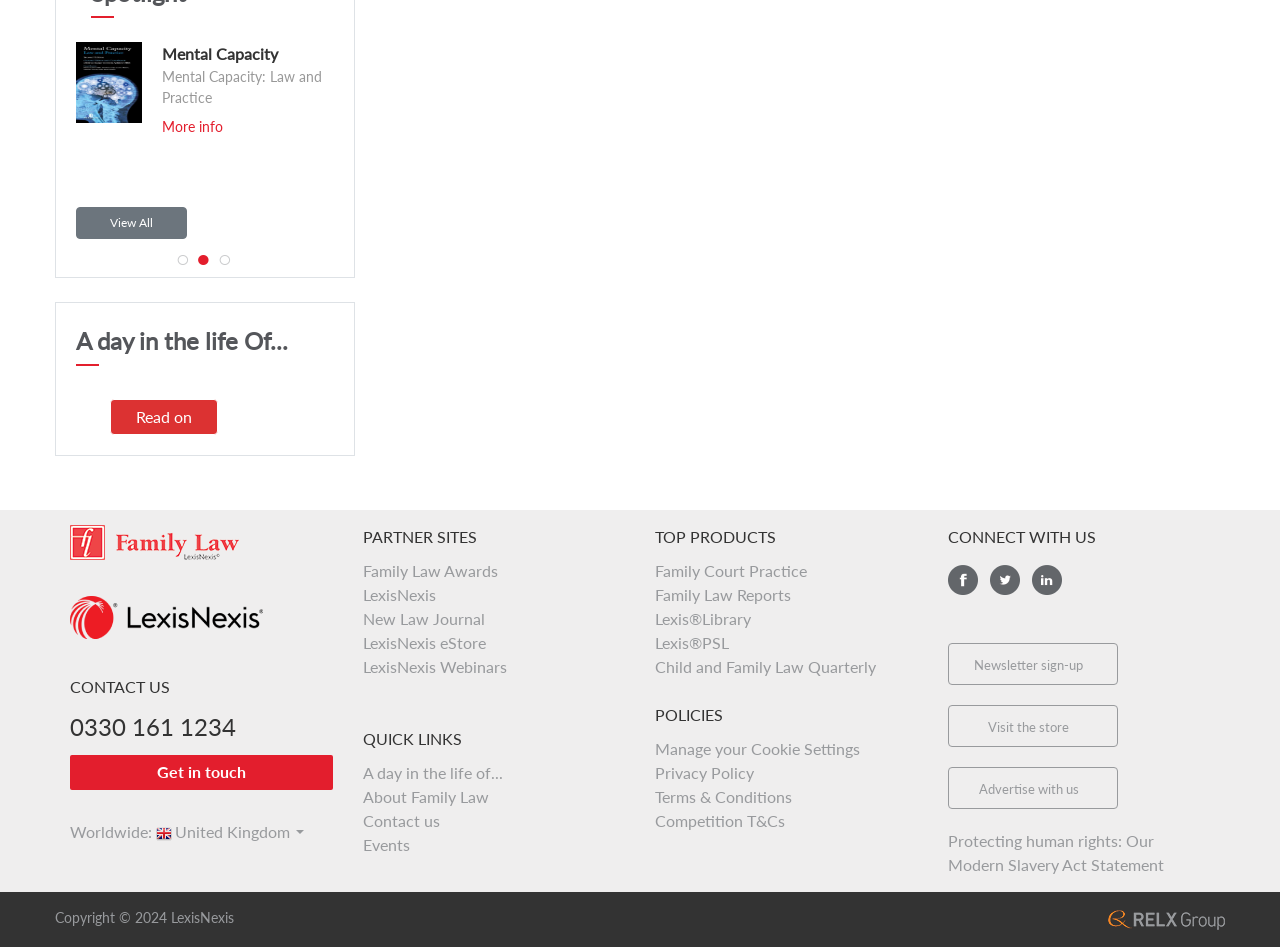Please provide the bounding box coordinates in the format (top-left x, top-left y, bottom-right x, bottom-right y). Remember, all values are floating point numbers between 0 and 1. What is the bounding box coordinate of the region described as: Child and Family Law Quarterly

[0.512, 0.694, 0.684, 0.714]